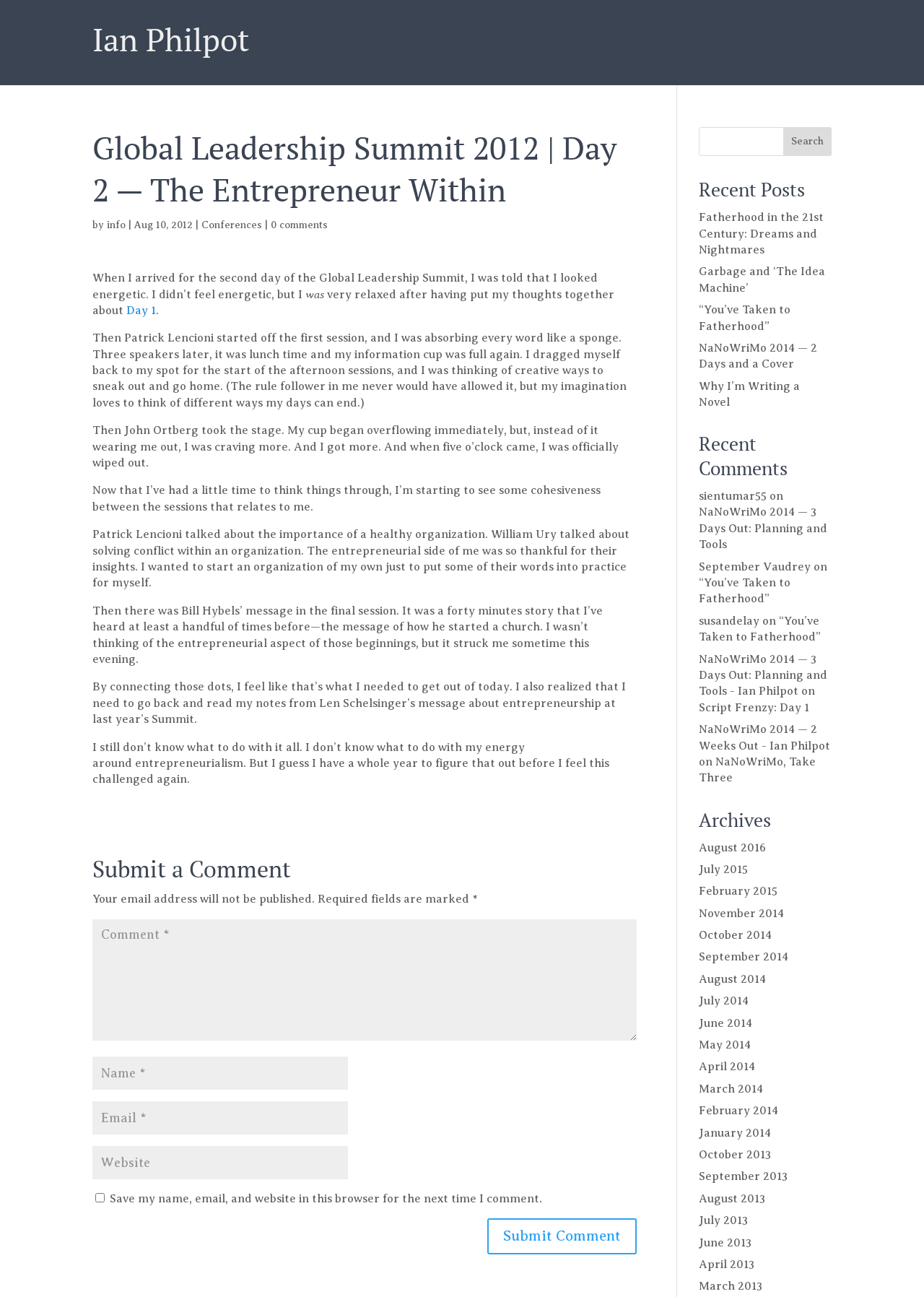Please give the bounding box coordinates of the area that should be clicked to fulfill the following instruction: "Search for something". The coordinates should be in the format of four float numbers from 0 to 1, i.e., [left, top, right, bottom].

[0.756, 0.098, 0.9, 0.12]